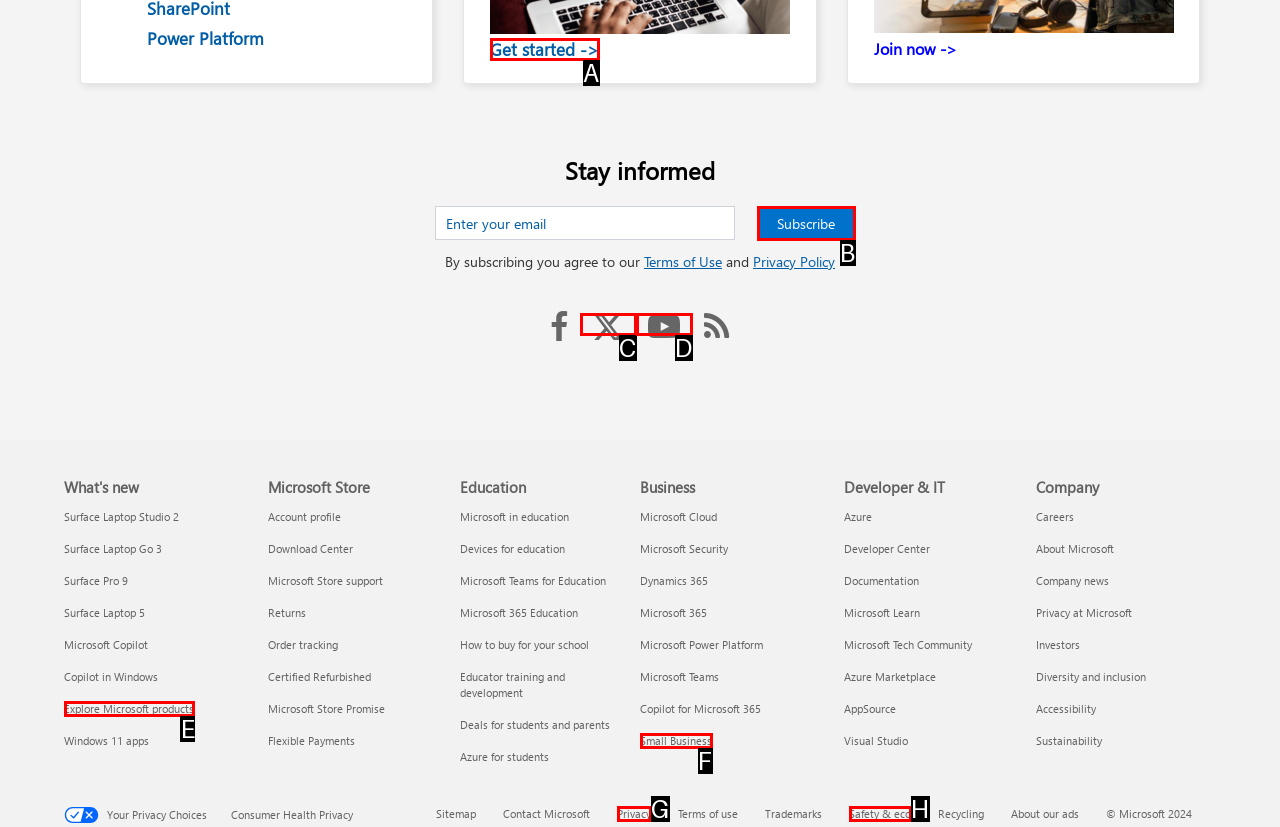Determine the letter of the element I should select to fulfill the following instruction: Explore Microsoft products. Just provide the letter.

E